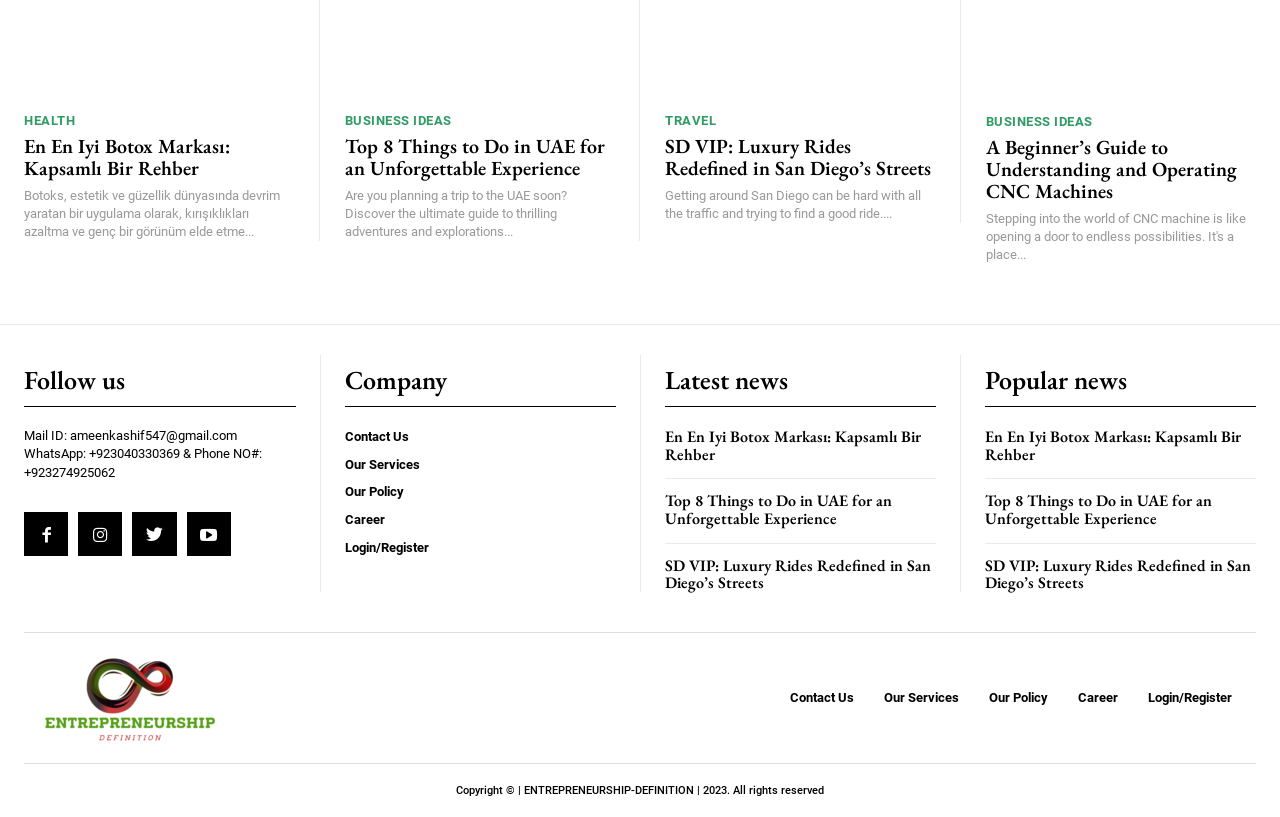Can you identify the bounding box coordinates of the clickable region needed to carry out this instruction: 'Click on Über Uns'? The coordinates should be four float numbers within the range of 0 to 1, stated as [left, top, right, bottom].

None